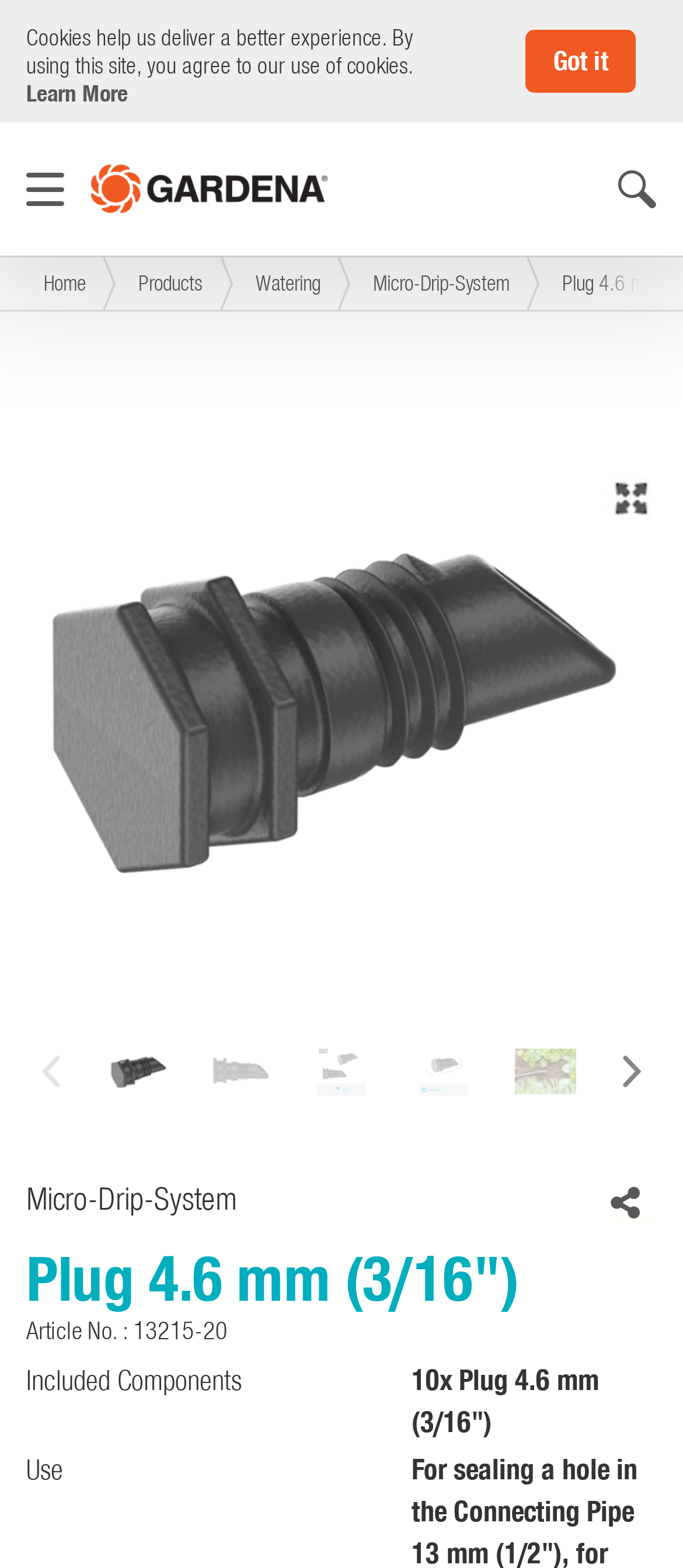Please respond in a single word or phrase: 
How many options are there in the dropdown?

5